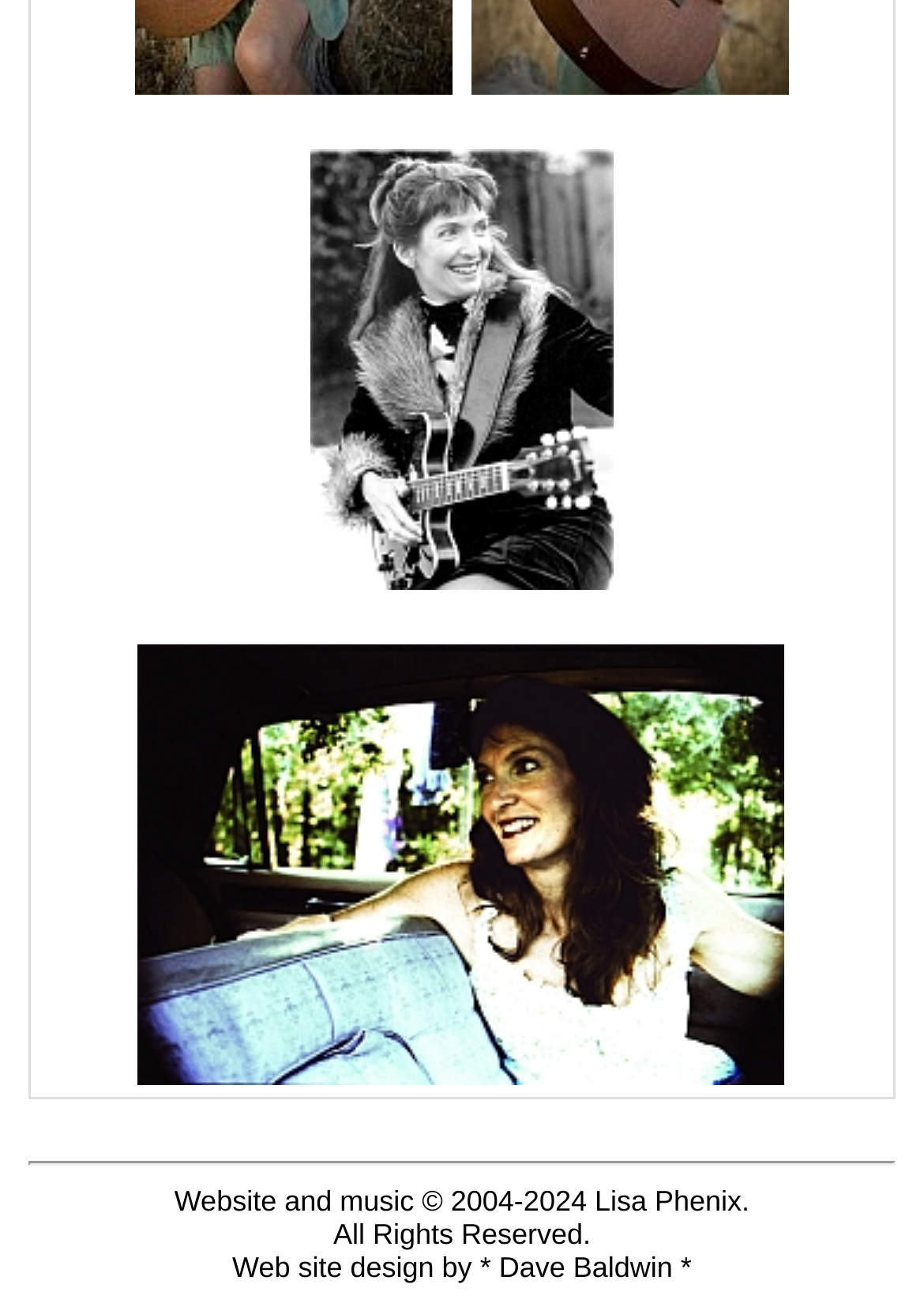How many images are on the webpage?
Look at the image and provide a short answer using one word or a phrase.

2